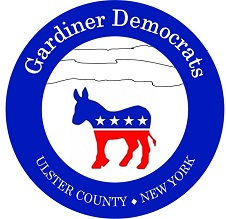Please reply with a single word or brief phrase to the question: 
In which county is the Gardiner Democratic Committee located?

Ulster County